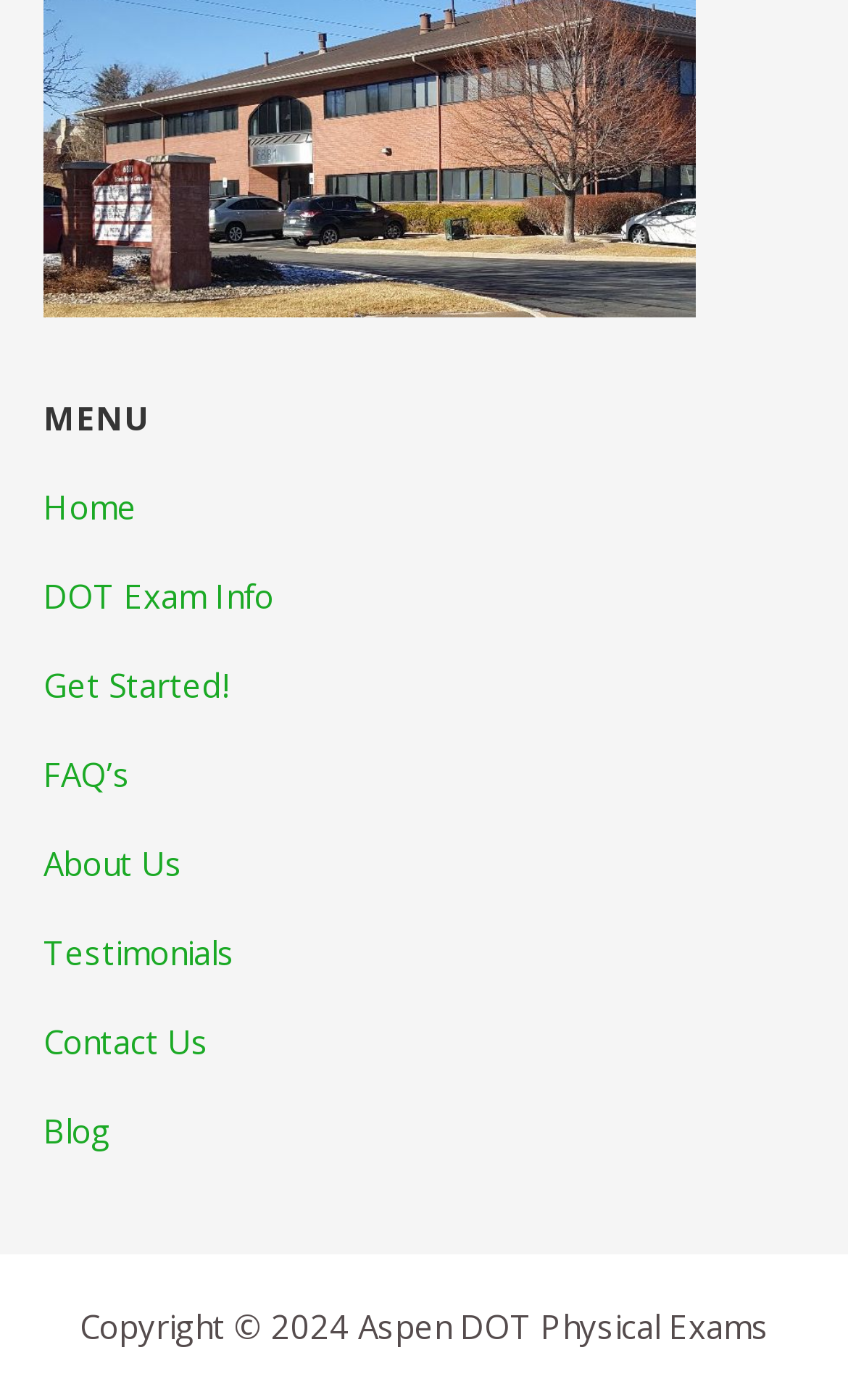How many links are in the menu?
Answer the question with a thorough and detailed explanation.

I counted the number of links in the menu and found that there are 9 links, including 'Home', 'DOT Exam Info', 'Get Started!', 'FAQ’s', 'About Us', 'Testimonials', 'Contact Us', and 'Blog'.